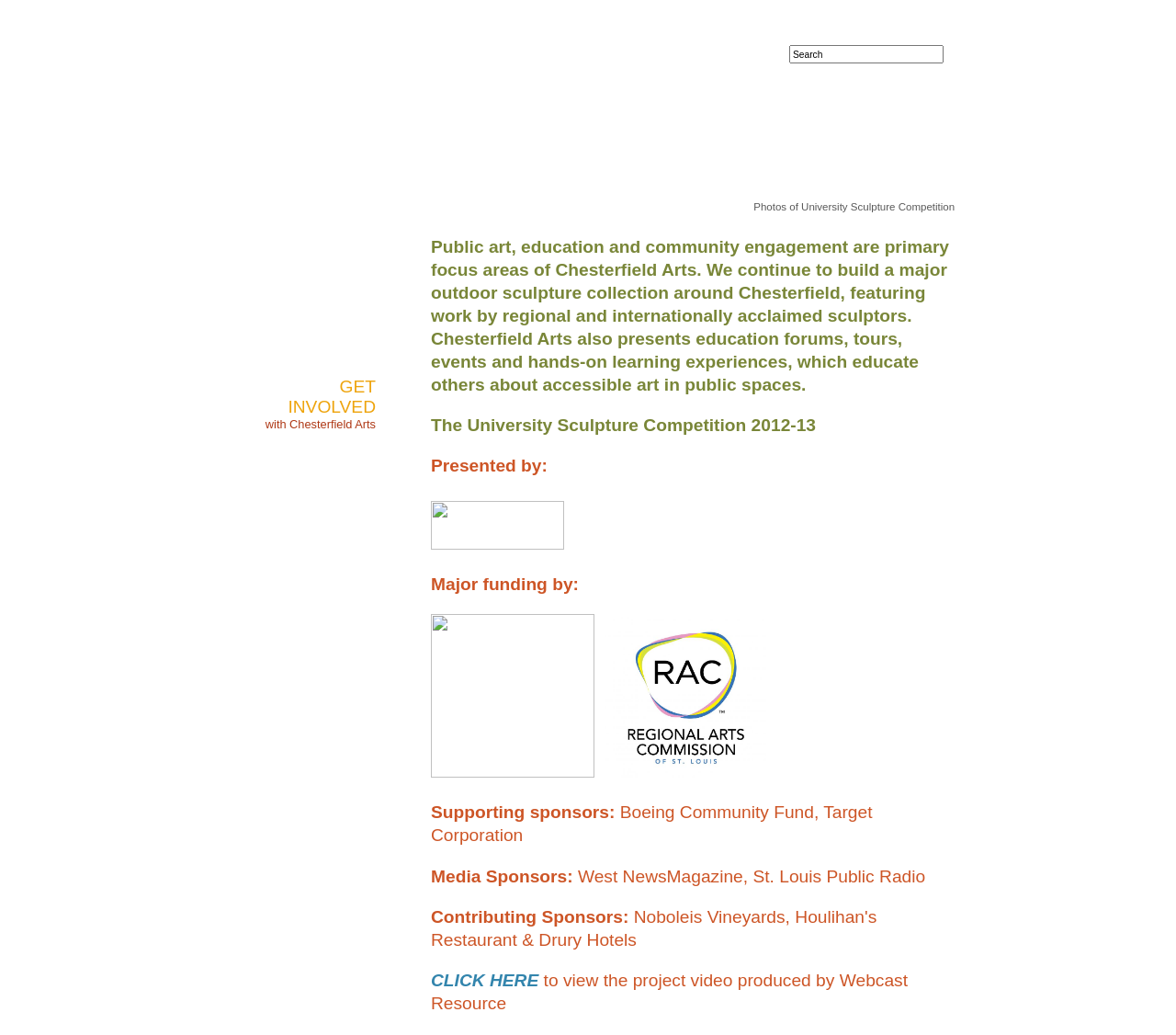Identify the bounding box coordinates for the element you need to click to achieve the following task: "View Photos of University Sculpture Competition". The coordinates must be four float values ranging from 0 to 1, formatted as [left, top, right, bottom].

[0.641, 0.194, 0.812, 0.205]